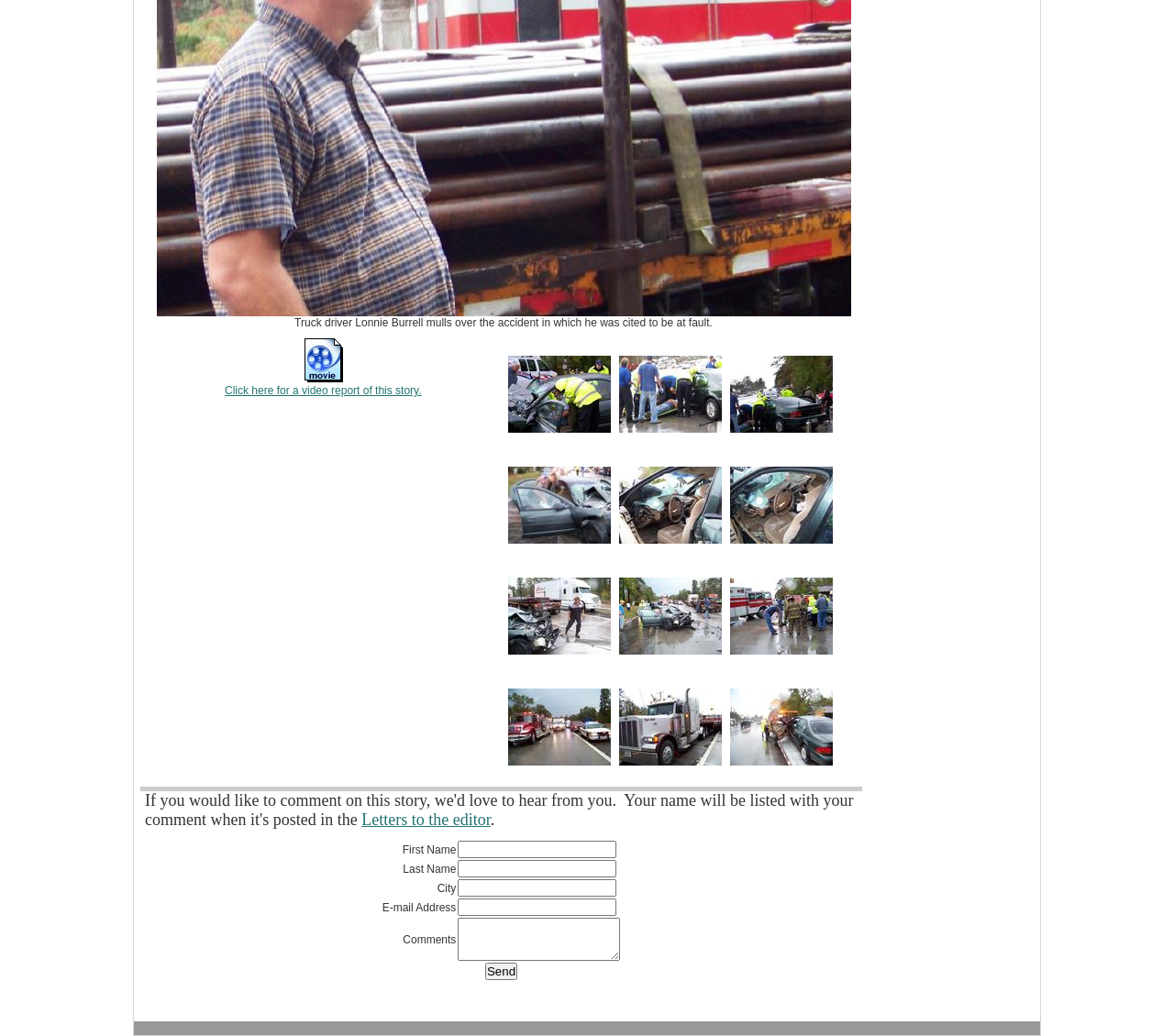Can you find the bounding box coordinates of the area I should click to execute the following instruction: "Click on the 'Click here for a video report of this story.' link"?

[0.191, 0.371, 0.359, 0.383]